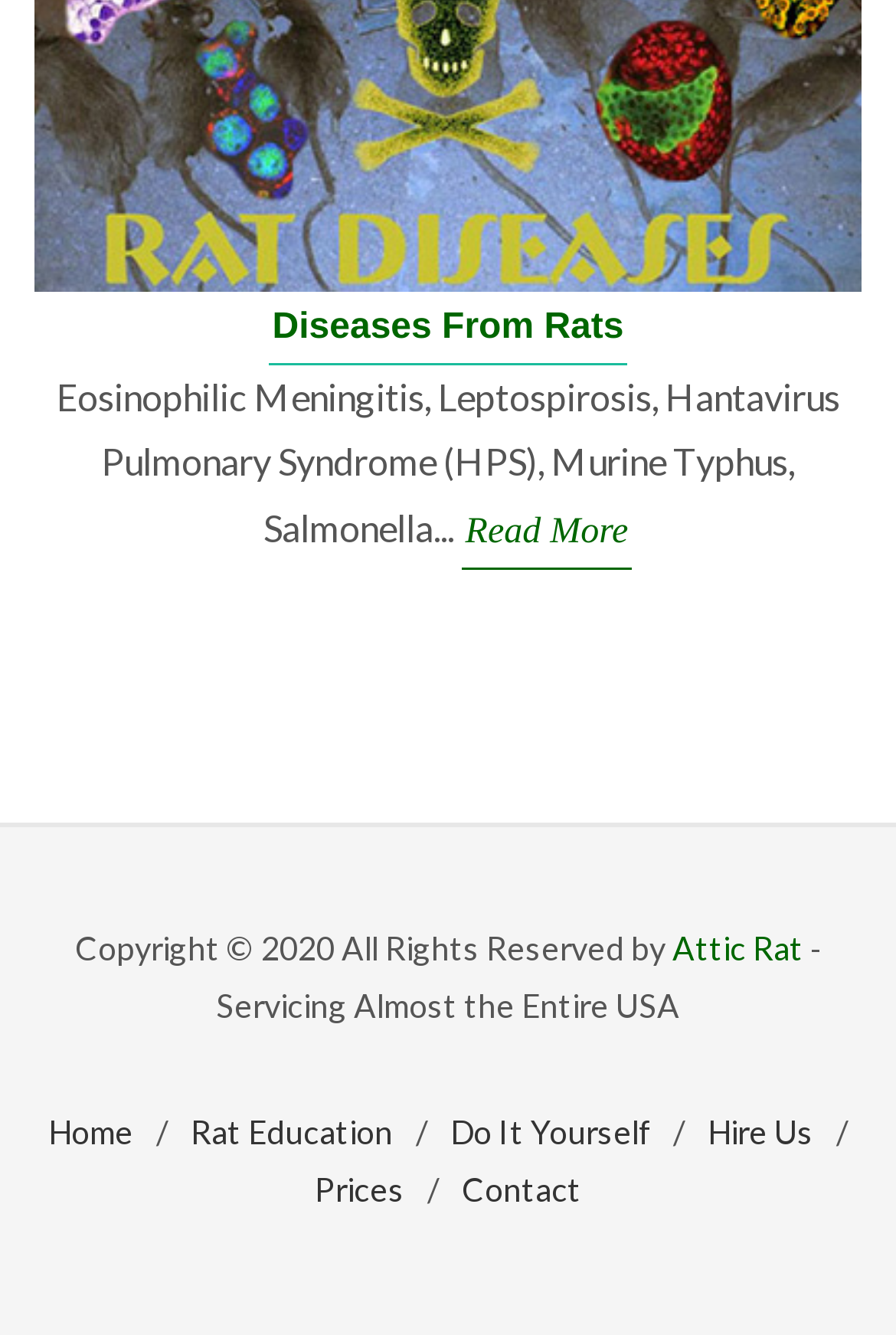Look at the image and write a detailed answer to the question: 
What is the purpose of the 'Read More' link?

The 'Read More' link is located below a list of diseases, suggesting that it leads to a page with more information about these diseases, allowing users to learn more about the topic.